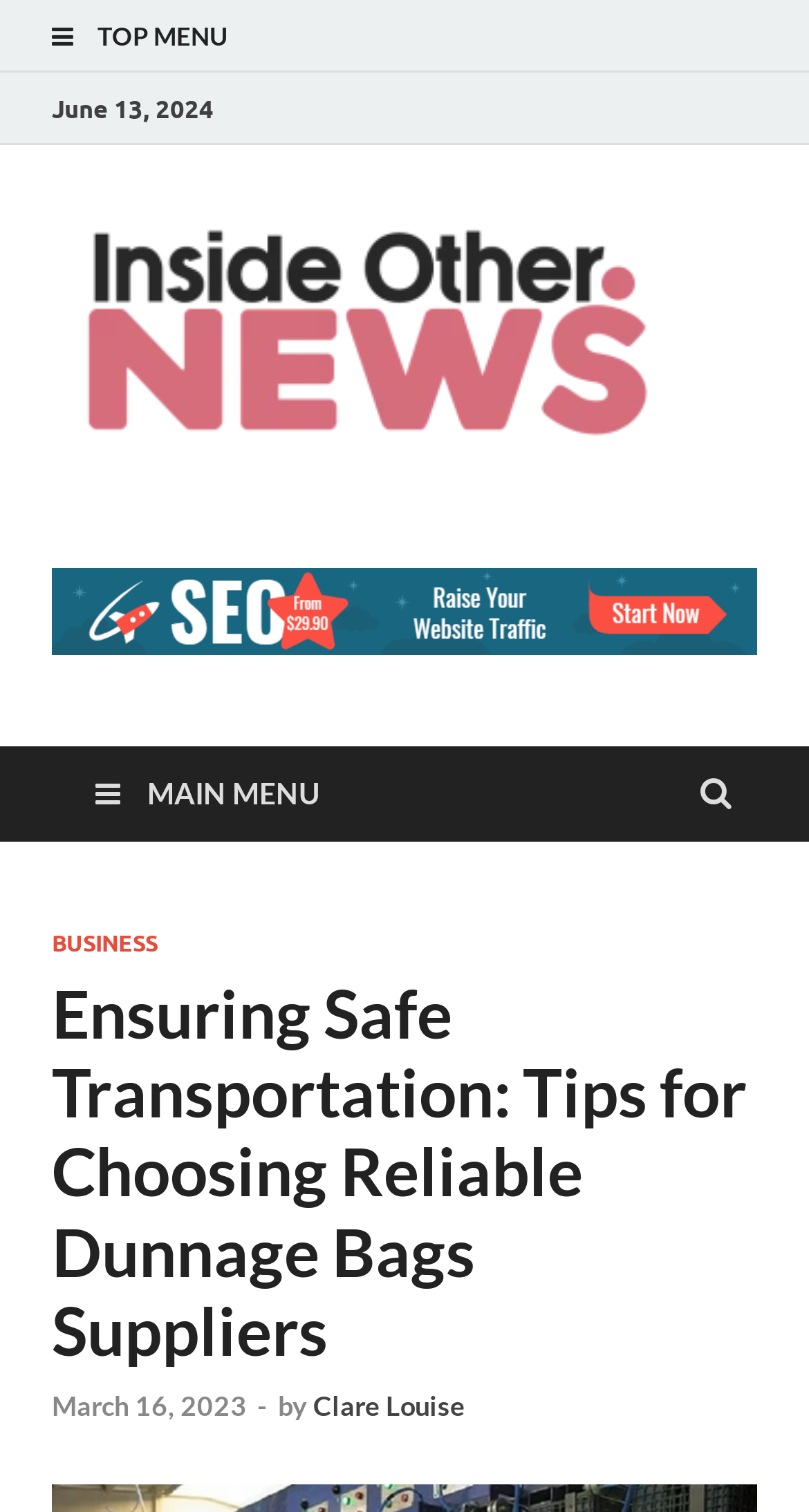Find the bounding box coordinates for the HTML element described as: "Business". The coordinates should consist of four float values between 0 and 1, i.e., [left, top, right, bottom].

[0.064, 0.614, 0.195, 0.633]